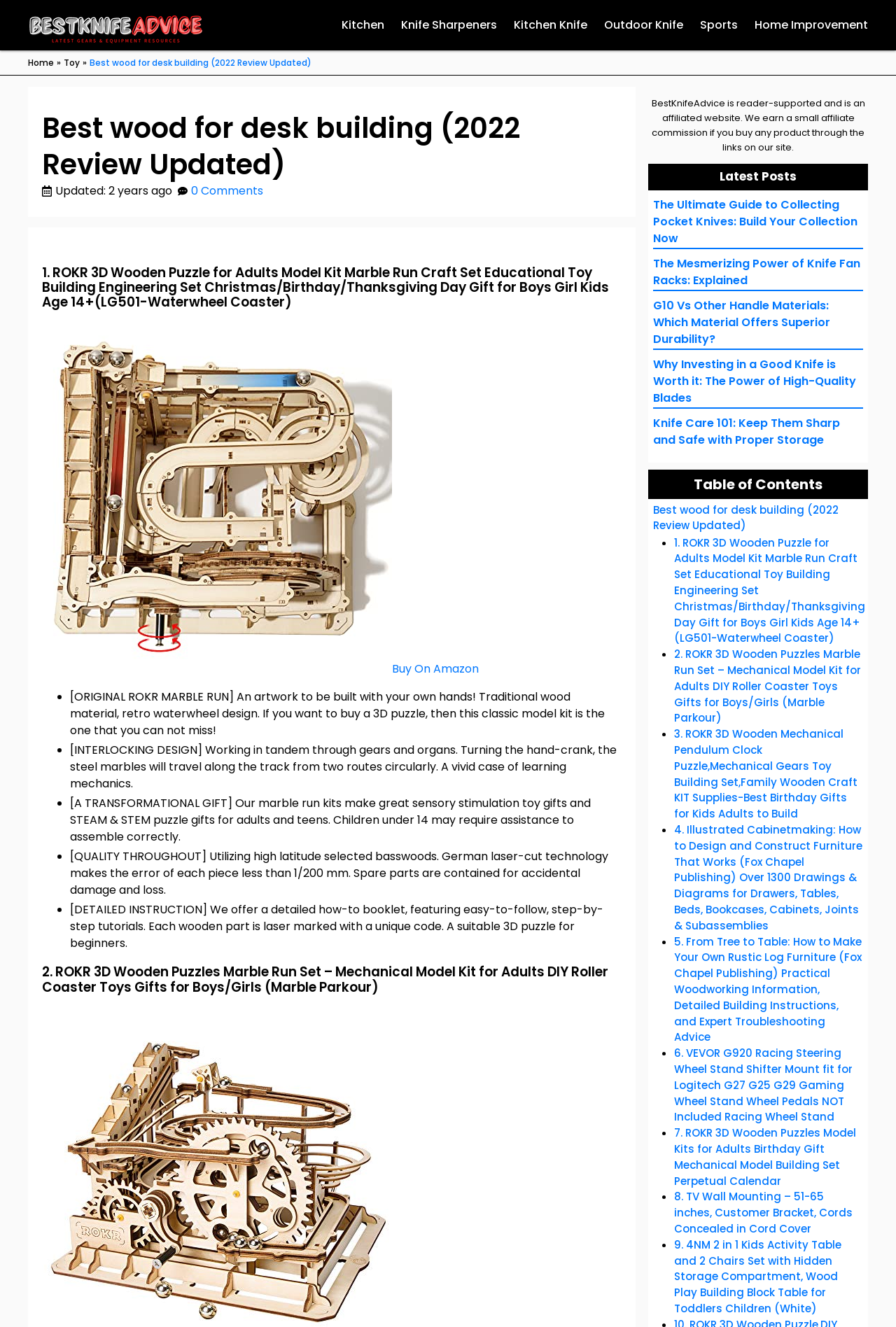Write a detailed summary of the webpage.

This webpage is a review article about the best wood for desk building, updated in 2022. At the top, there is a logo of BestKnifeAdvice, a website that provides reviews and advice on knives and other related products. Below the logo, there are several links to different categories, including Kitchen, Knife Sharpeners, Kitchen Knife, Outdoor Knife, Sports, and Home Improvement.

The main content of the webpage is a review of the best wood for desk building, with a heading that matches the meta description. The review includes a brief introduction, followed by a list of products with detailed descriptions, features, and benefits. Each product is presented with a heading, a link to buy on Amazon, and a brief summary of its features.

The first product, ROKR 3D Wooden Puzzle for Adults, is described as a classic model kit that can be built with one's own hands. It has a retro waterwheel design and is made of traditional wood material. The product features are listed in bullet points, including its interlocking design, transformational gift, quality throughout, and detailed instruction.

The second product, ROKR 3D Wooden Puzzles Marble Run Set, is a mechanical model kit for adults that can be used to build a DIY roller coaster. It has a marble run kit that makes a great sensory stimulation toy gift and STEAM & STEM puzzle gift for adults and teens.

At the bottom of the webpage, there is a section called "Latest Posts" that lists several articles related to knives and knife care. There is also a table of contents that links to different sections of the review article.

Throughout the webpage, there are several images of the products, as well as icons and logos of BestKnifeAdvice and Amazon. The layout is clean and easy to navigate, with clear headings and concise text.